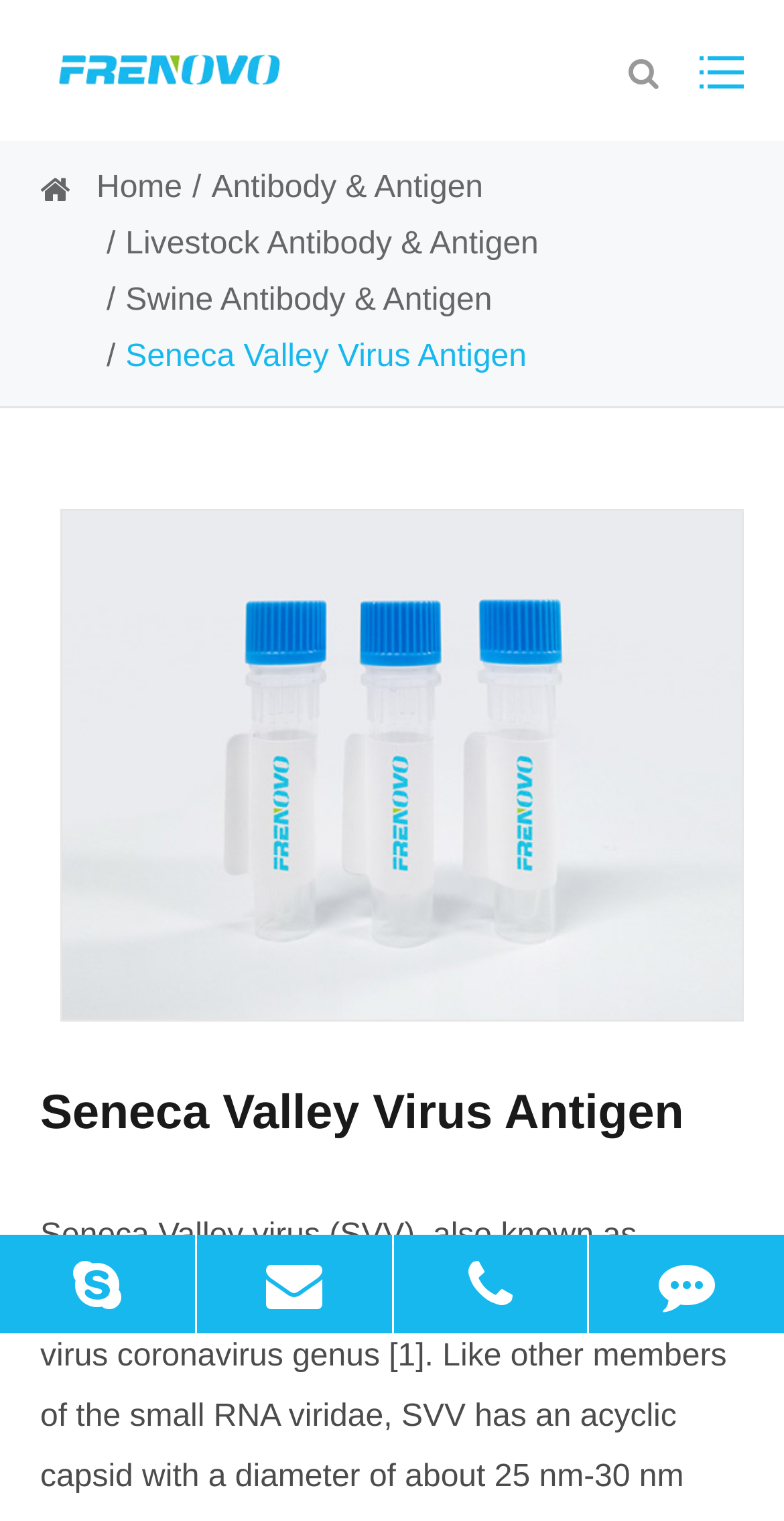Offer a meticulous description of the webpage's structure and content.

The webpage is about Seneca Valley Virus rAg, a core raw material used to prepare IVD reagents. At the top left corner, there is a logo of Frenovo Biotech, accompanied by a link to the company's homepage. Next to the logo, there are several navigation links, including "Home", "Antibody & Antigen", "Livestock Antibody & Antigen", "Swine Antibody & Antigen", and "Seneca Valley Virus Antigen". 

Below the navigation links, there is a large image related to Seneca Valley Virus Antigen, taking up most of the width of the page. Above the image, there is a heading with the same title, "Seneca Valley Virus Antigen". 

At the bottom of the page, there are several contact links and information, including "Skype", "E-mail", "TEL", and a phone number "+86-057189170657". Additionally, there is a "Feedback" link at the bottom right corner.